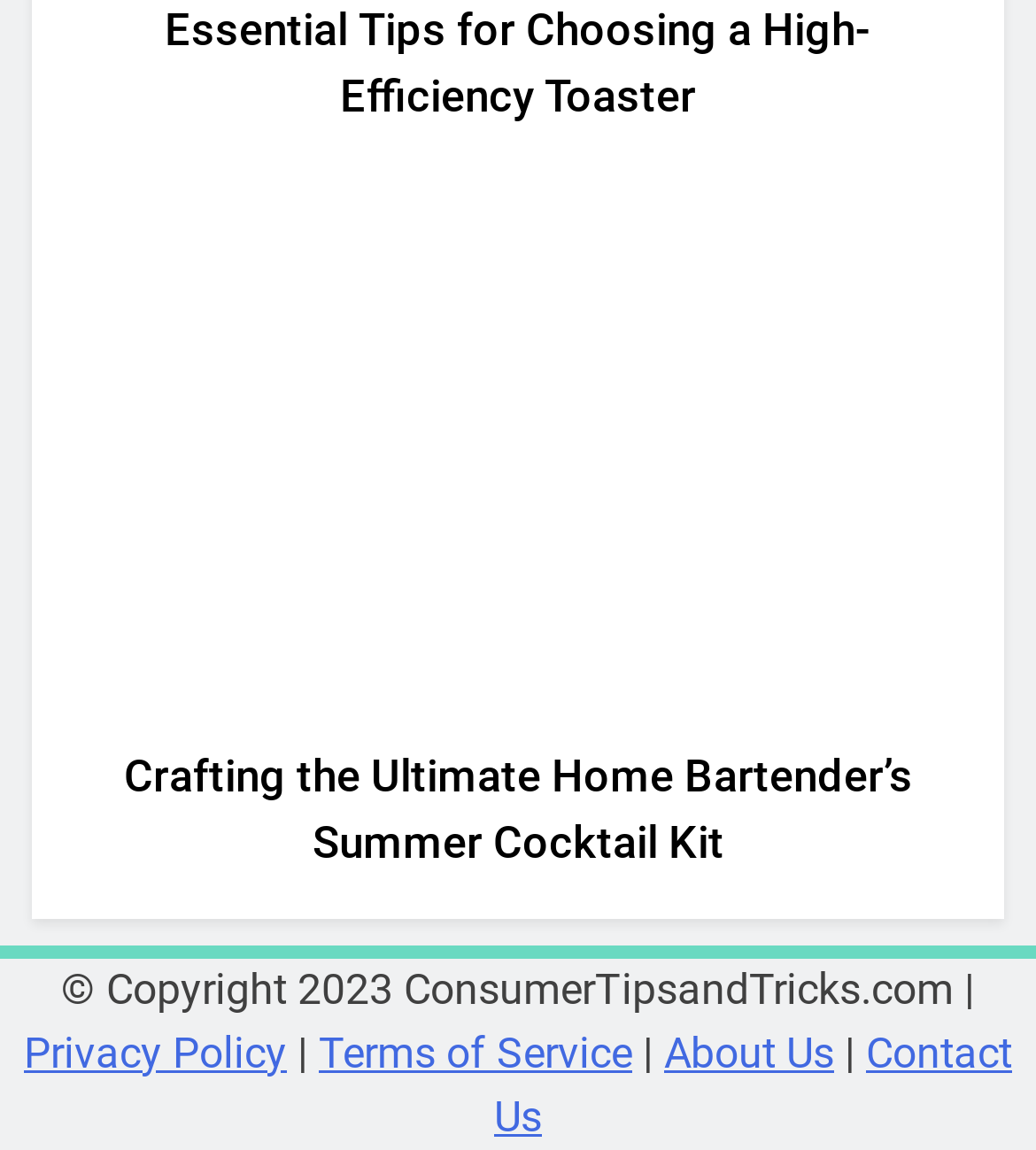Determine the bounding box coordinates for the UI element with the following description: "Contact Us". The coordinates should be four float numbers between 0 and 1, represented as [left, top, right, bottom].

[0.477, 0.893, 0.977, 0.992]